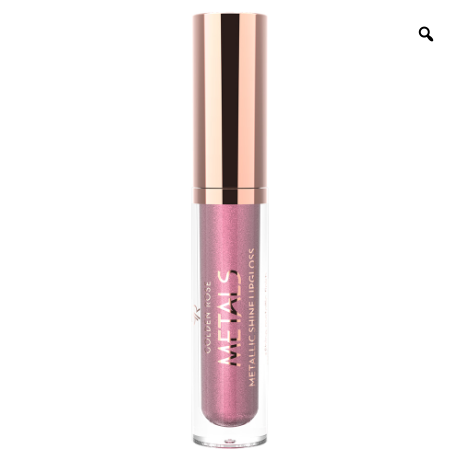Provide an in-depth description of the image you see.

The image showcases "Metals Metallic Shine Lipgloss" in an elegant packaging design. The lipgloss is housed in a sleek, transparent tube that highlights its shimmering metallic pink formulation, which is rich in high-impact metallic pearls. The cap features a stylish rose gold finish, adding a touch of sophistication to the product. This lipgloss promises to deliver a long-lasting, non-drying effect while providing full coverage color with a radiant metallic finish, perfect for enhancing the lips' natural beauty. The product is part of a collection that emphasizes bold, vibrant looks, ideal for fashion-forward individuals looking to make a statement.